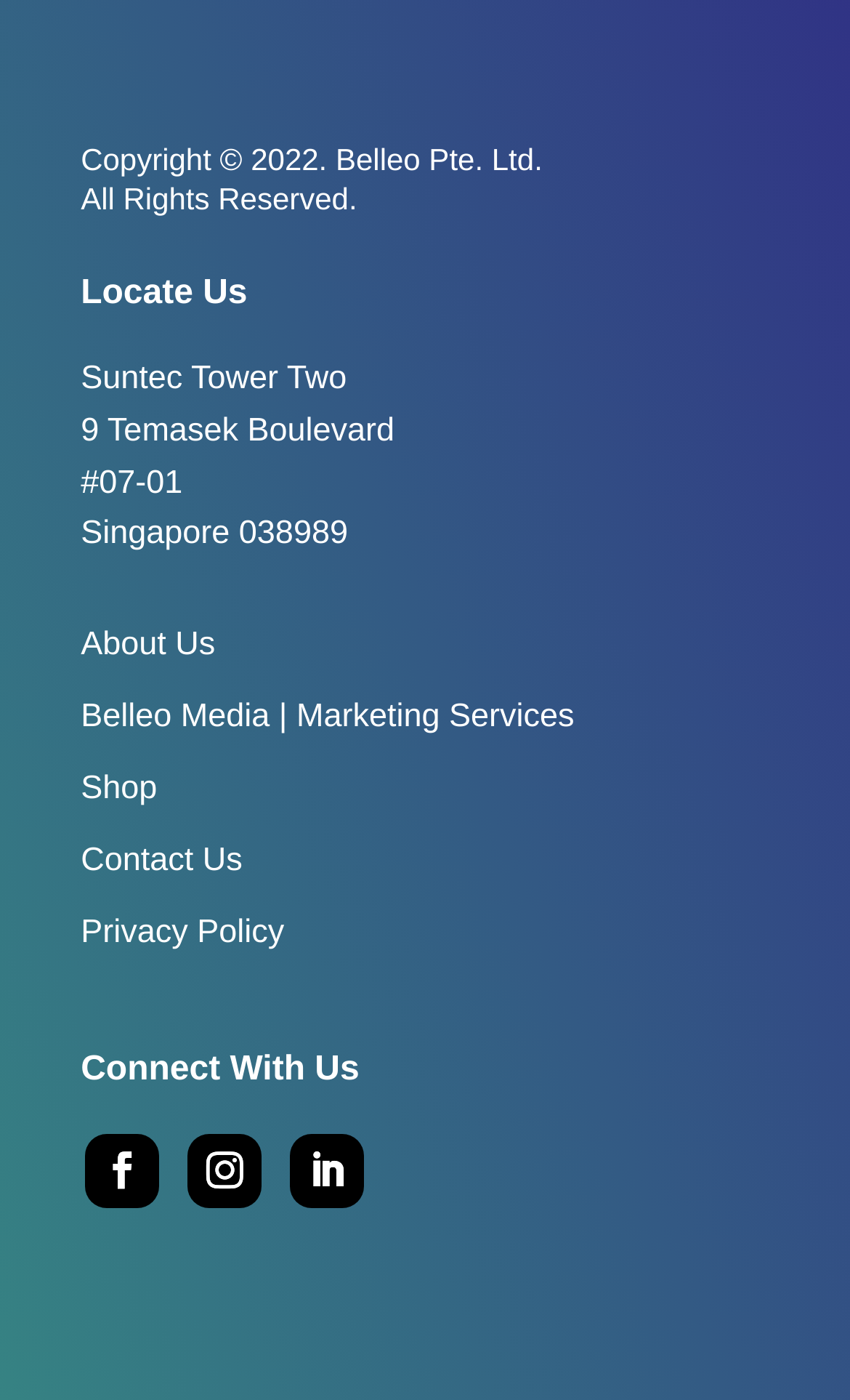How can I connect with the company?
Answer the question with a thorough and detailed explanation.

The webpage provides social media links at the bottom, with icons for Facebook, Twitter, and Instagram, allowing users to connect with the company through these platforms.